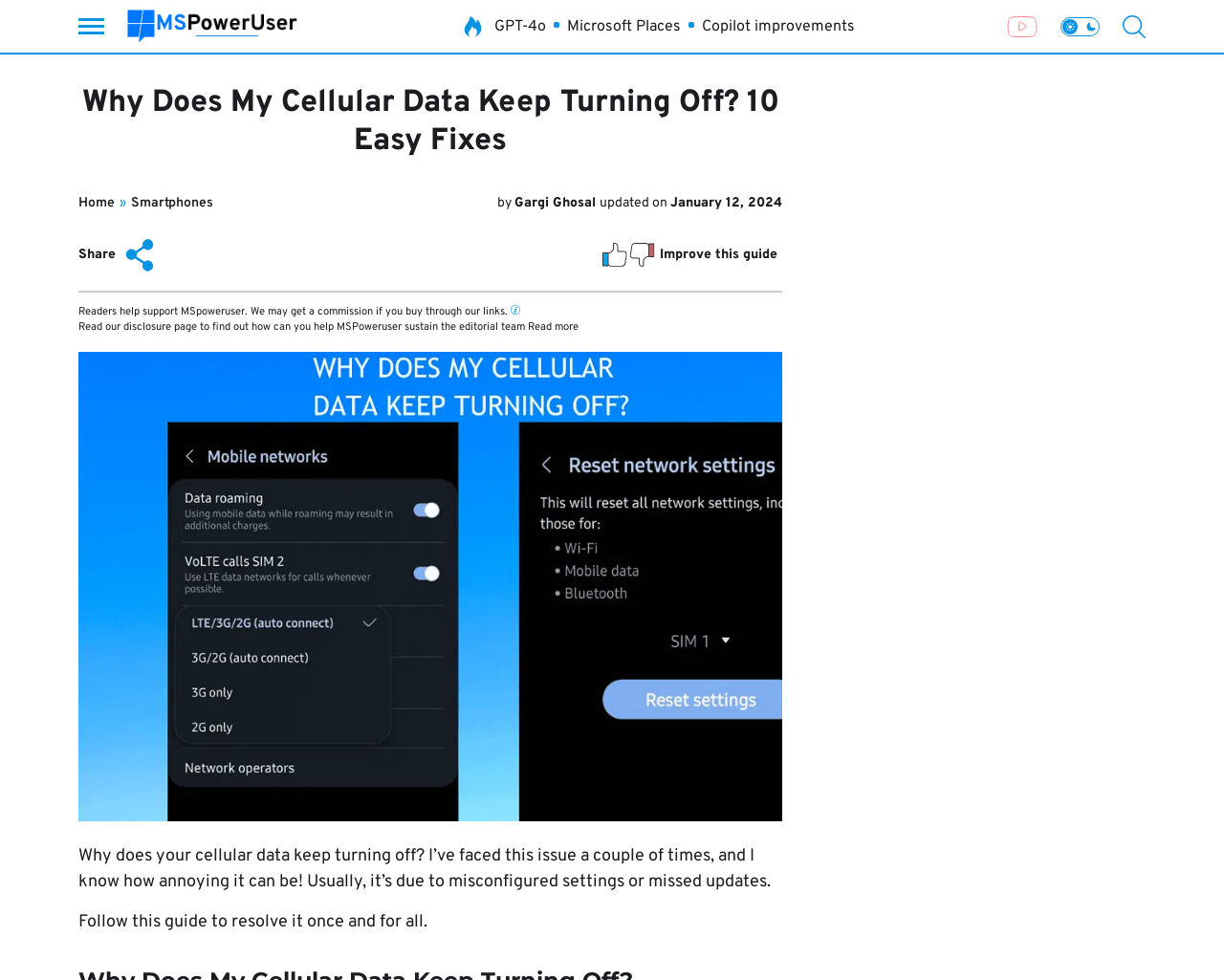What is the purpose of the 'Share' button?
Refer to the image and respond with a one-word or short-phrase answer.

To share the article